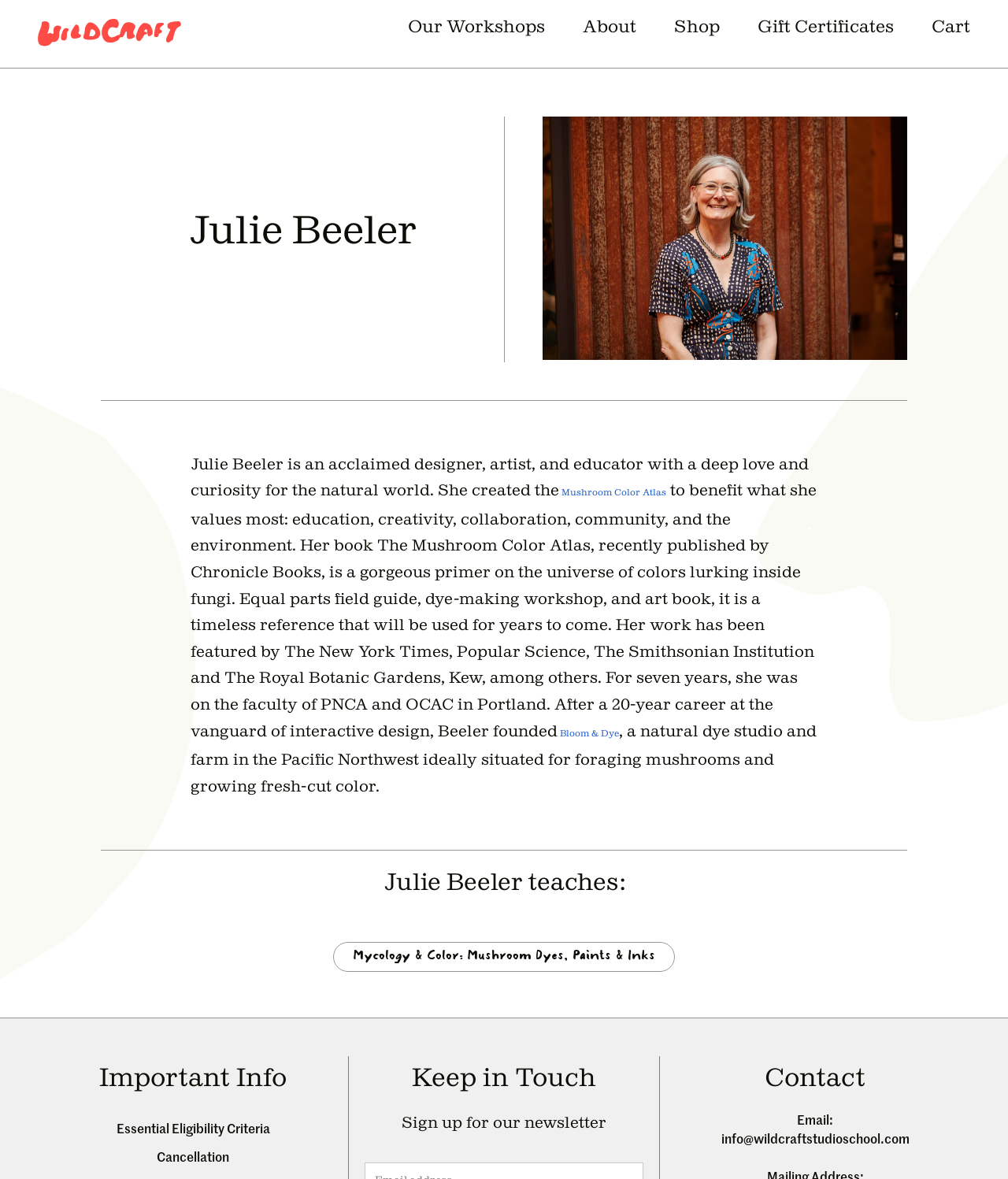What is the name of Julie Beeler's book?
Based on the image, answer the question with as much detail as possible.

The webpage mentions that Julie Beeler's book, 'The Mushroom Color Atlas', was recently published by Chronicle Books. This information is obtained from the text description of Julie Beeler's book on the webpage.